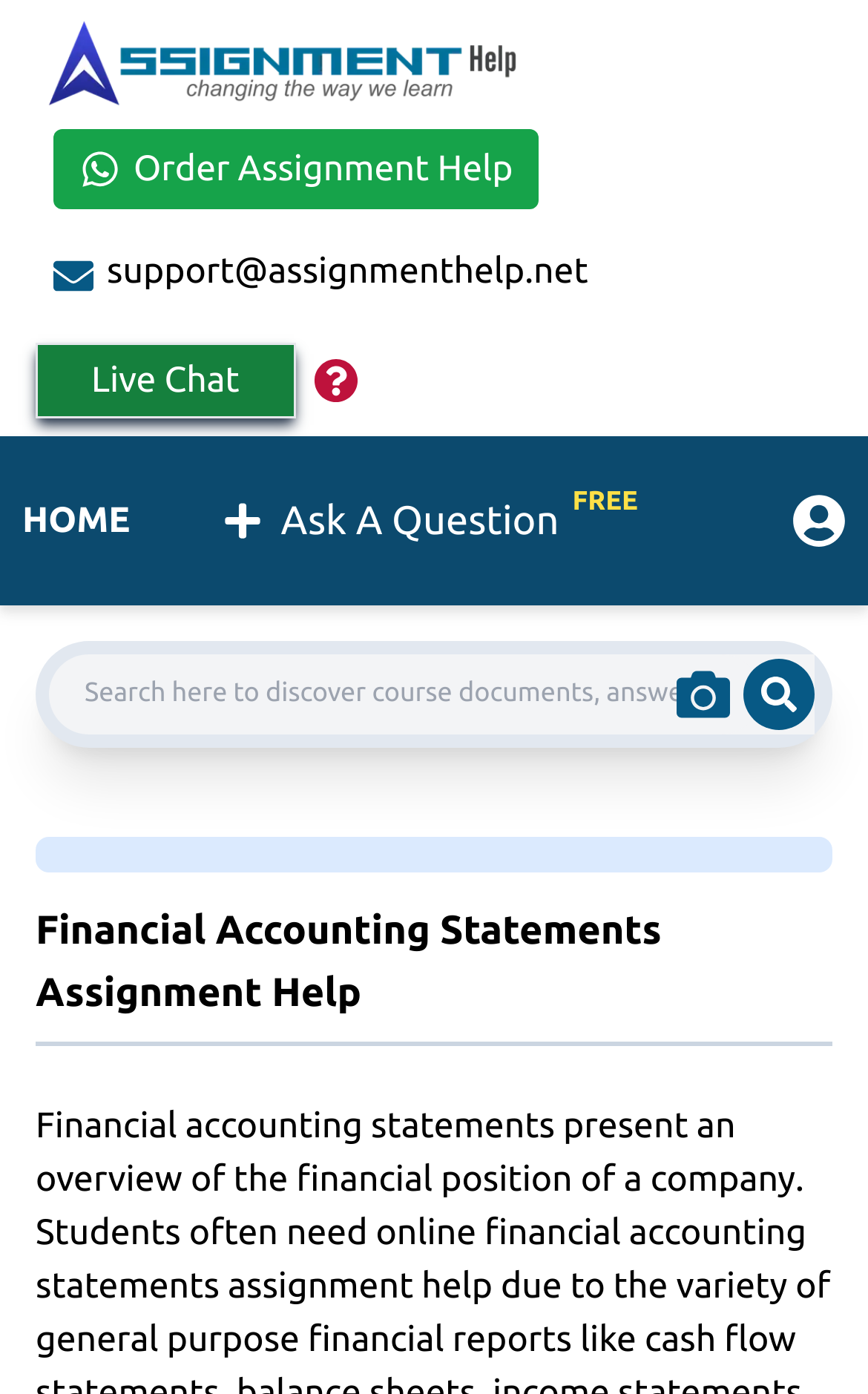Show the bounding box coordinates of the element that should be clicked to complete the task: "Order Assignment Help".

[0.062, 0.092, 0.622, 0.15]